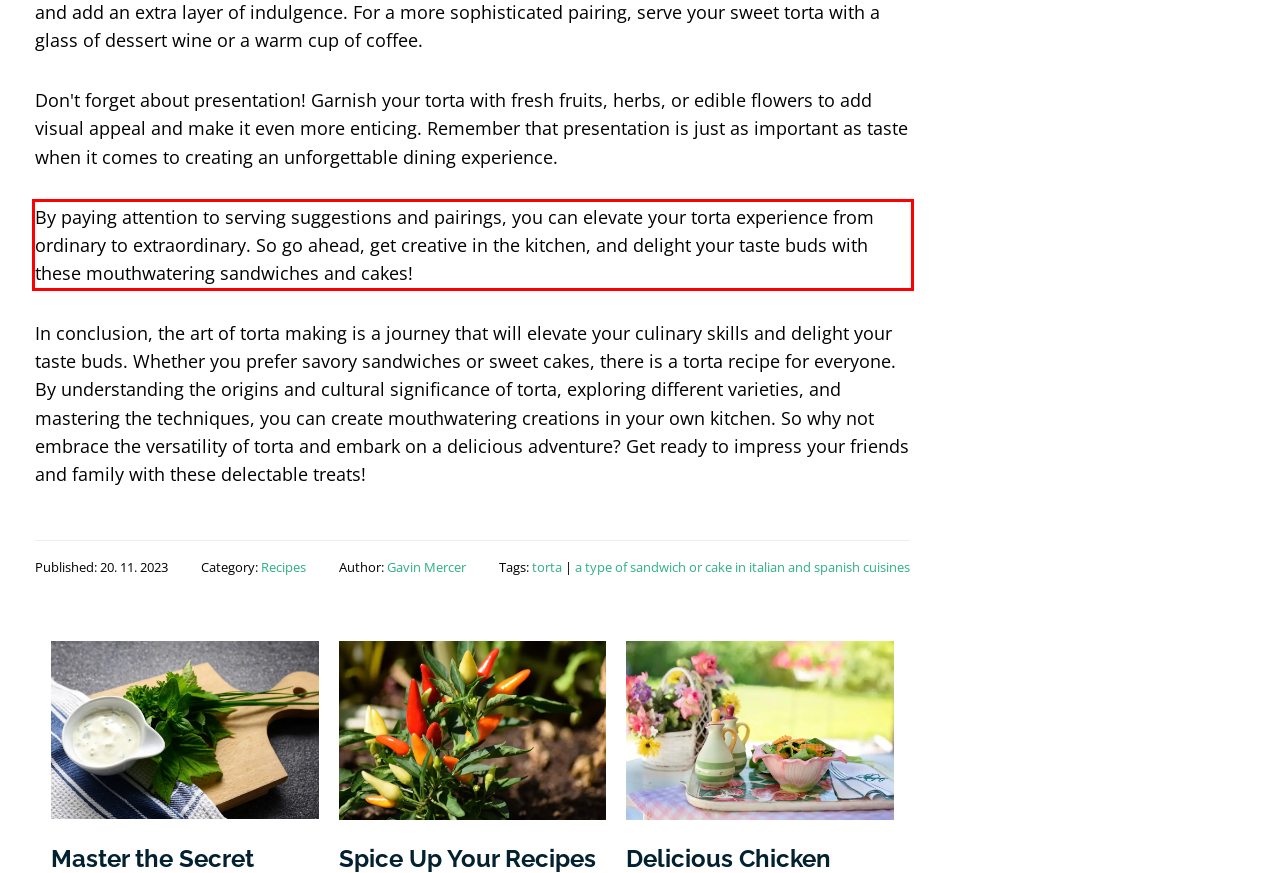Identify the text inside the red bounding box in the provided webpage screenshot and transcribe it.

By paying attention to serving suggestions and pairings, you can elevate your torta experience from ordinary to extraordinary. So go ahead, get creative in the kitchen, and delight your taste buds with these mouthwatering sandwiches and cakes!